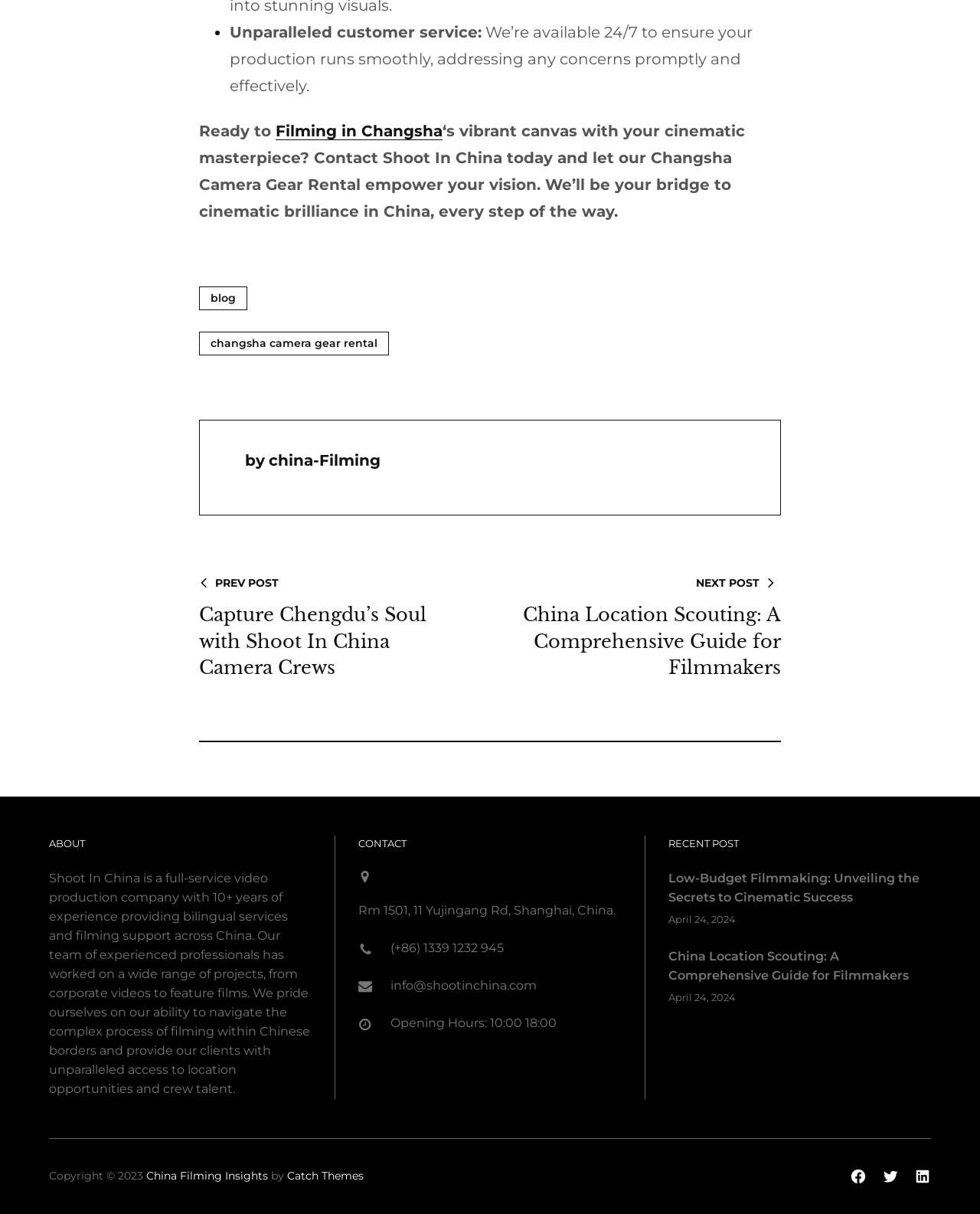Based on the element description "Catch Themes", predict the bounding box coordinates of the UI element.

[0.293, 0.963, 0.371, 0.974]